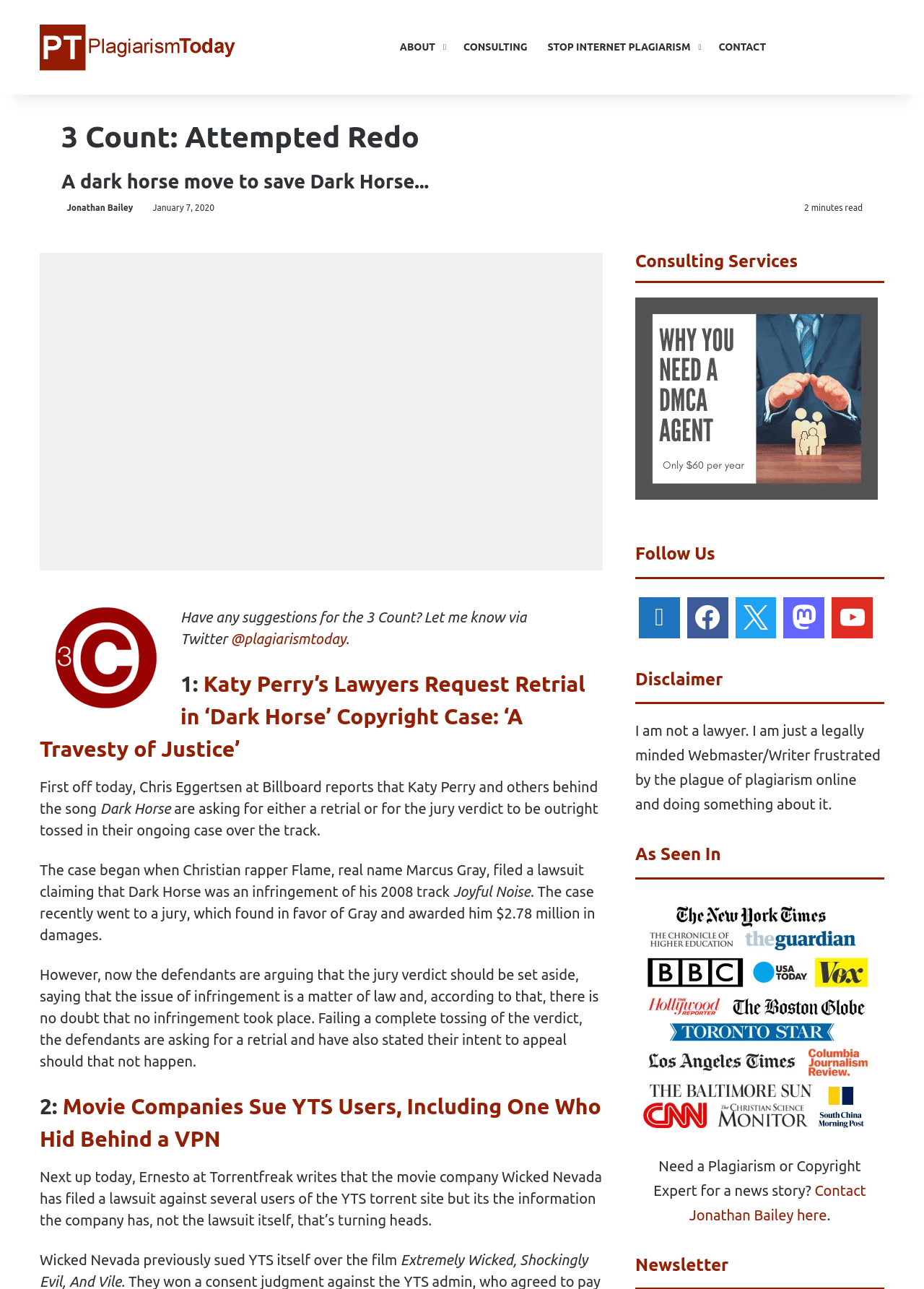What is the topic of the first article?
Please provide a detailed answer to the question.

The first article on the webpage is about Katy Perry's lawyers requesting a retrial in a copyright case, as indicated by the heading '1: Katy Perry’s Lawyers Request Retrial in ‘Dark Horse’ Copyright Case: ‘A Travesty of Justice’'.